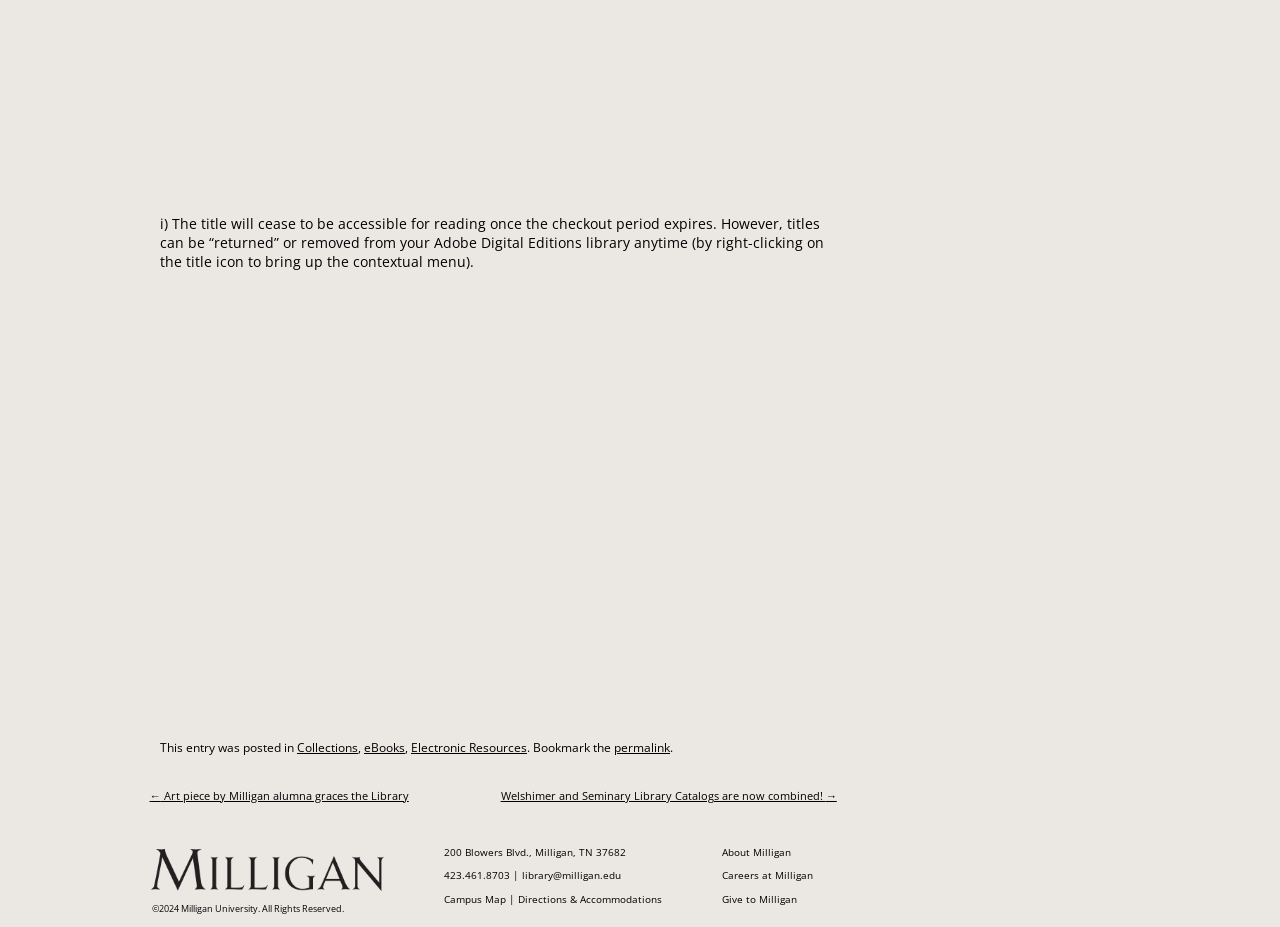Pinpoint the bounding box coordinates of the area that should be clicked to complete the following instruction: "Click the 'Milligan' link". The coordinates must be given as four float numbers between 0 and 1, i.e., [left, top, right, bottom].

[0.118, 0.947, 0.3, 0.965]